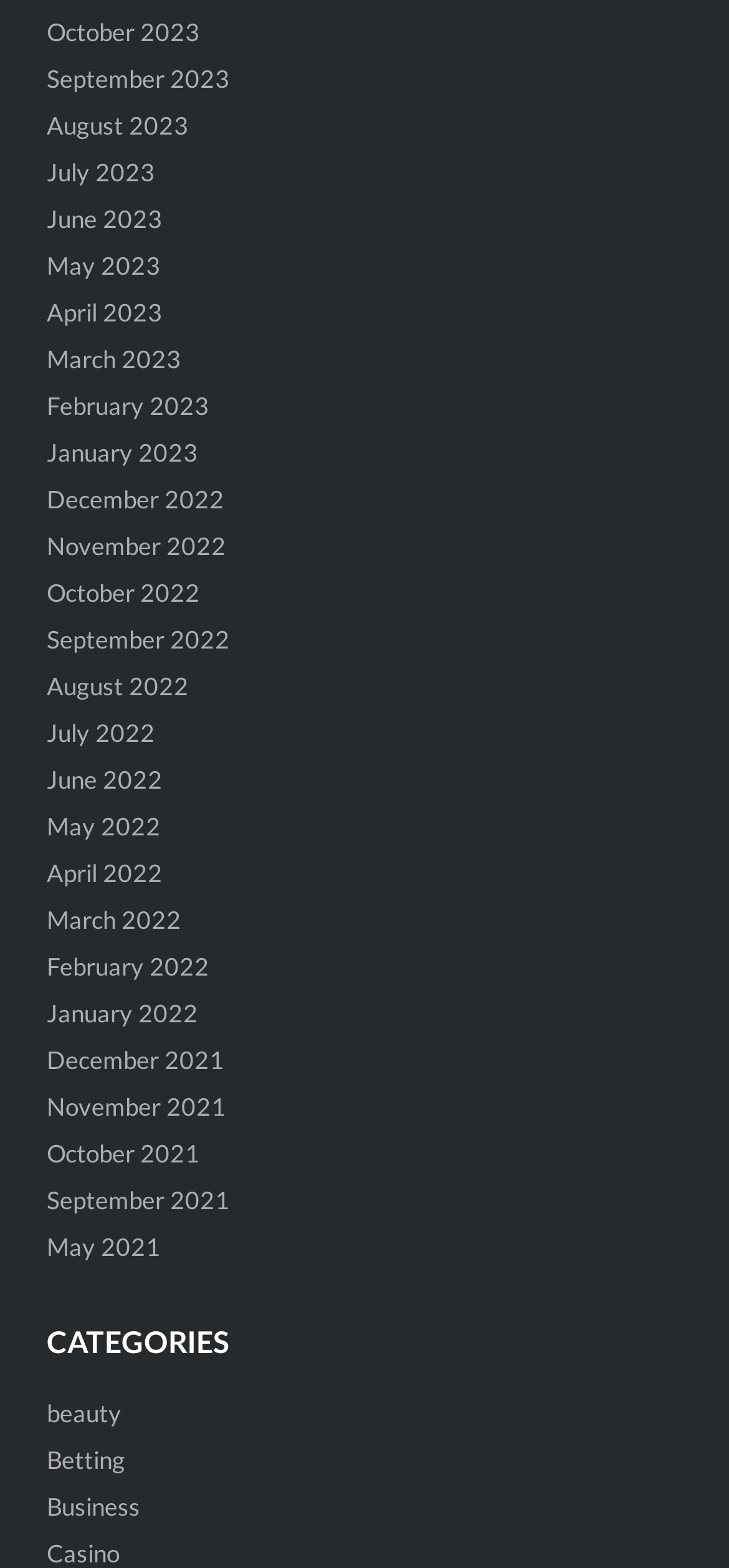Determine the coordinates of the bounding box that should be clicked to complete the instruction: "Explore Business". The coordinates should be represented by four float numbers between 0 and 1: [left, top, right, bottom].

[0.064, 0.951, 0.192, 0.97]